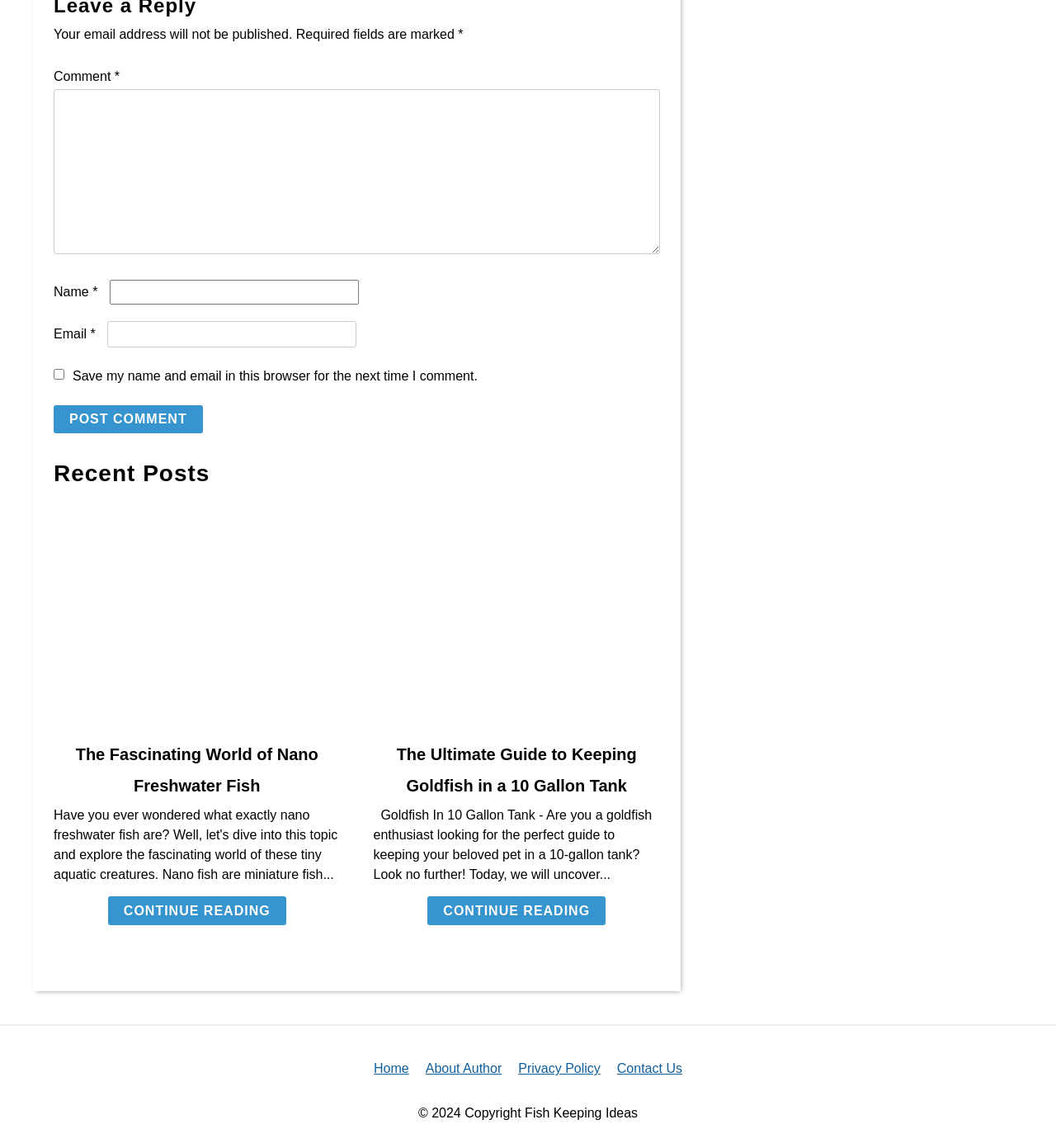Using the element description provided, determine the bounding box coordinates in the format (top-left x, top-left y, bottom-right x, bottom-right y). Ensure that all values are floating point numbers between 0 and 1. Element description: parent_node: Comment * name="comment"

[0.051, 0.015, 0.625, 0.159]